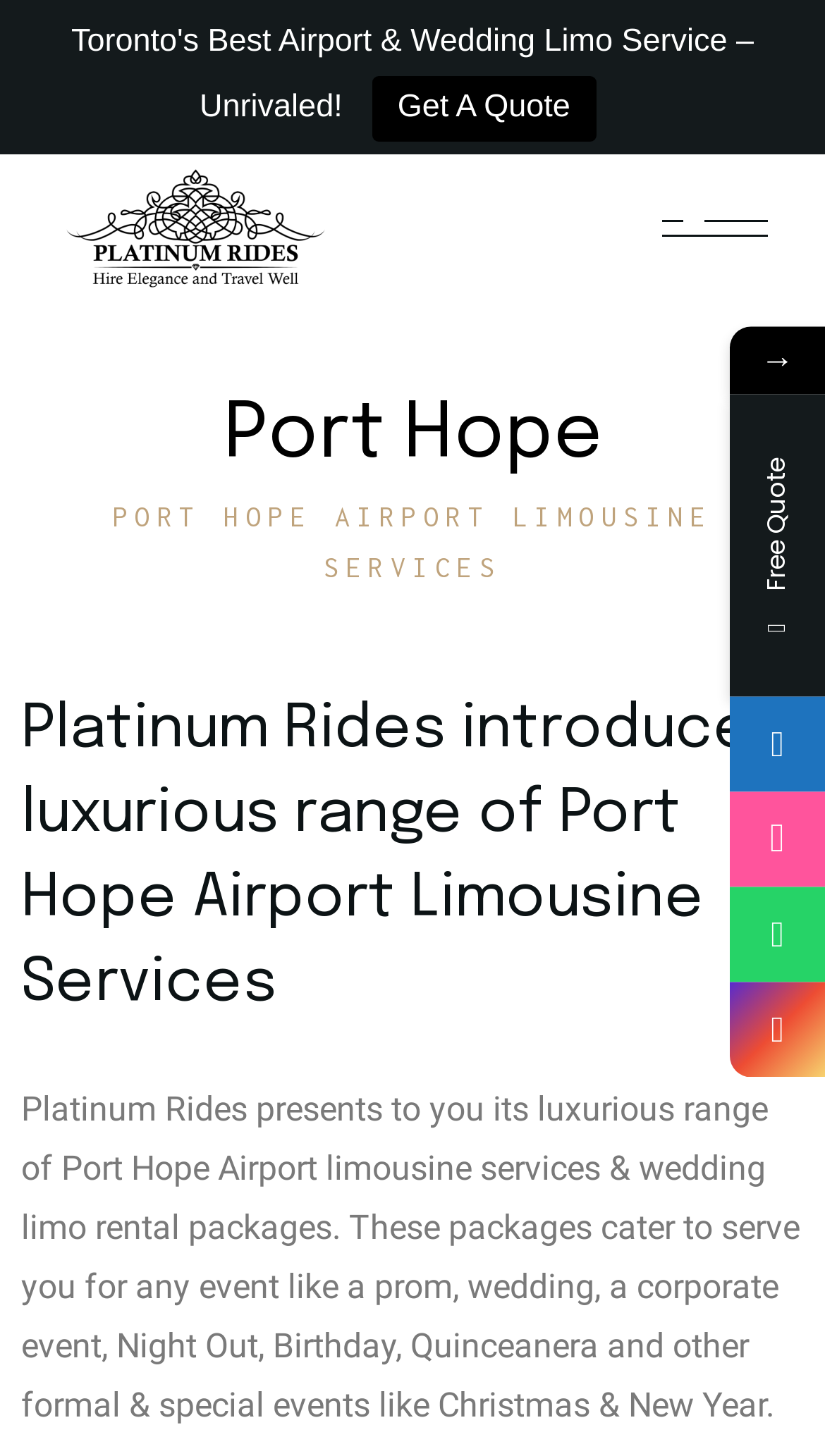How many phone numbers are listed on the webpage?
Using the image provided, answer with just one word or phrase.

2